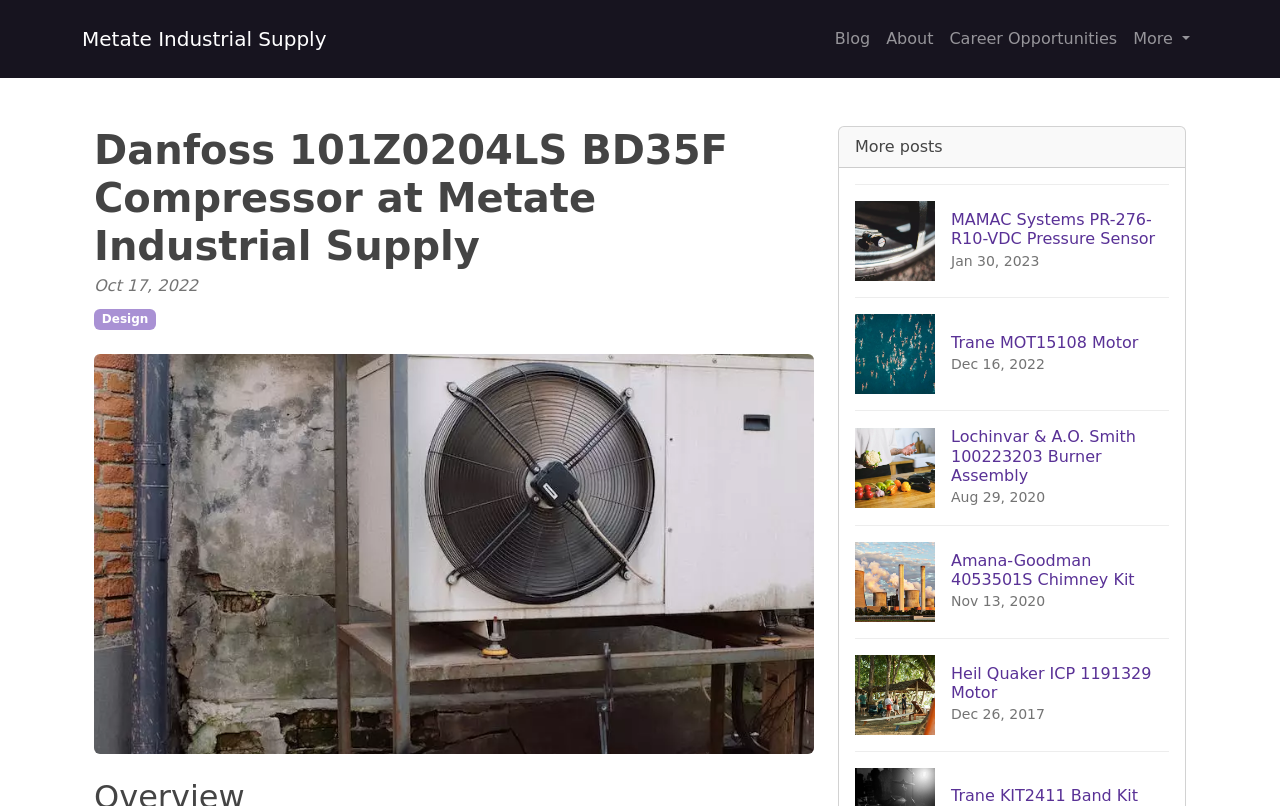What is the date of the 'Trane MOT15108 Motor' post?
Could you answer the question in a detailed manner, providing as much information as possible?

The date of the 'Trane MOT15108 Motor' post can be found in the link 'Trane MOT15108 Motor Dec 16, 2022' which is located in the middle of the webpage.